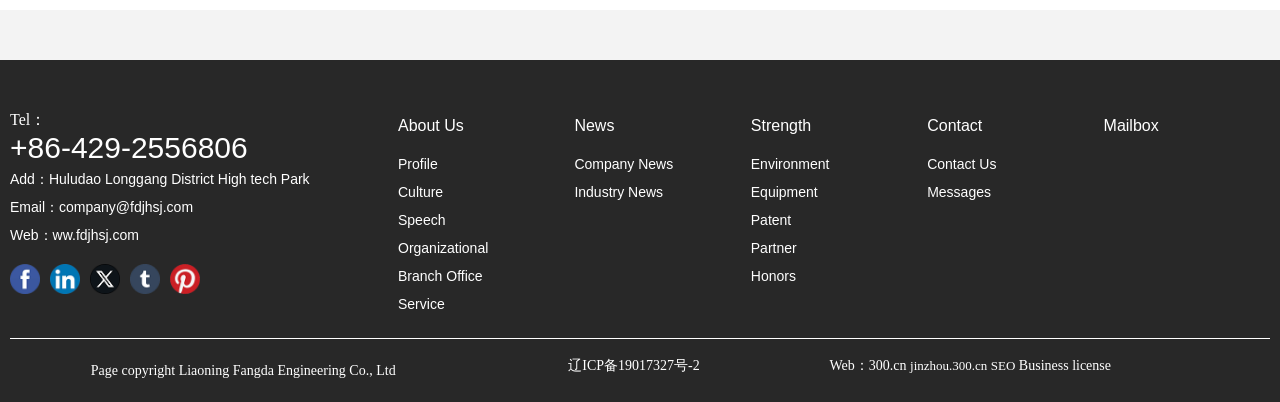Could you determine the bounding box coordinates of the clickable element to complete the instruction: "Send a message to the company"? Provide the coordinates as four float numbers between 0 and 1, i.e., [left, top, right, bottom].

[0.724, 0.372, 0.847, 0.442]